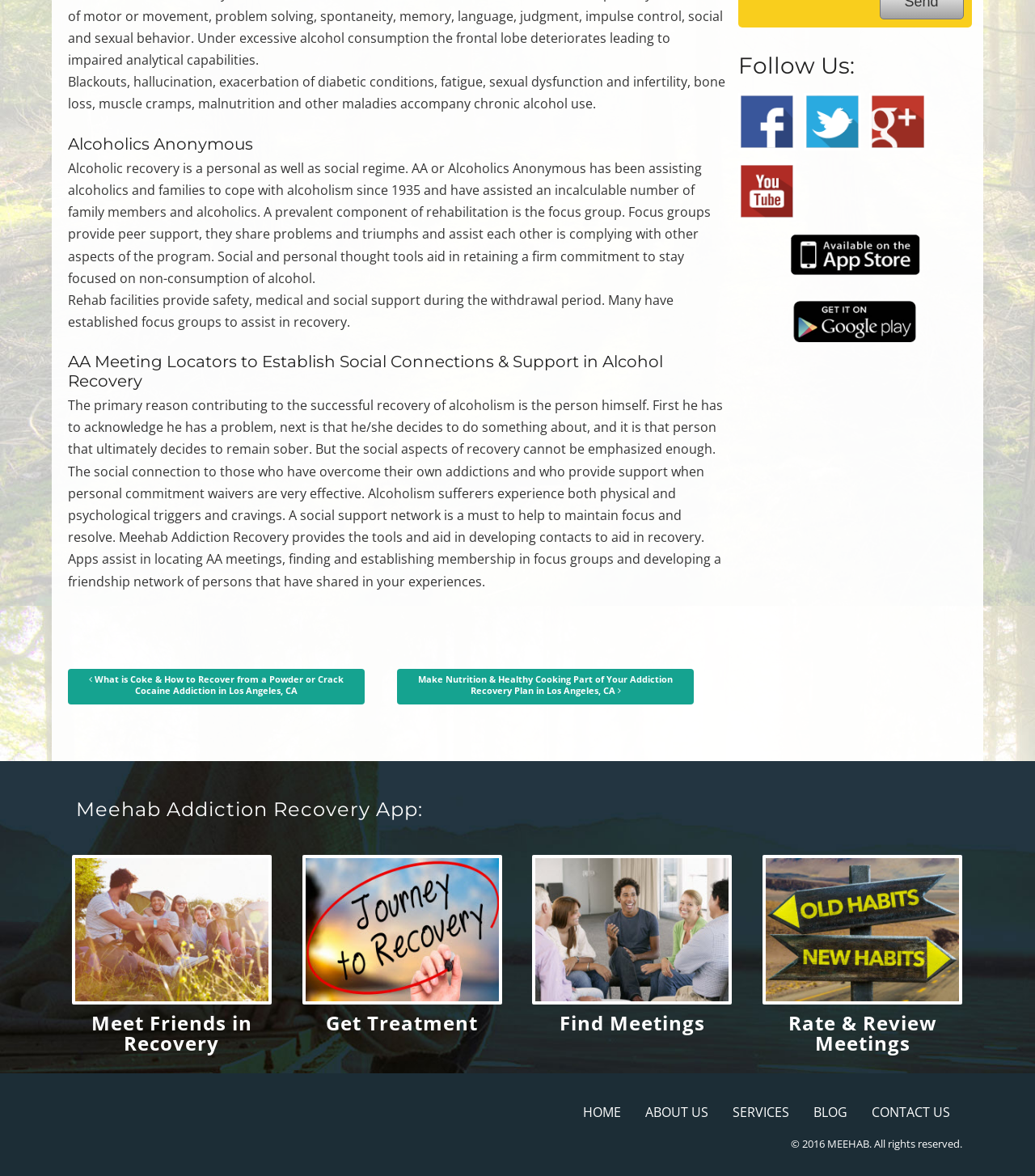What is the purpose of focus groups in rehabilitation?
We need a detailed and exhaustive answer to the question. Please elaborate.

Focus groups provide peer support, where individuals share problems and triumphs and assist each other in complying with other aspects of the program, aiding in retaining a firm commitment to stay focused on non-consumption of alcohol.